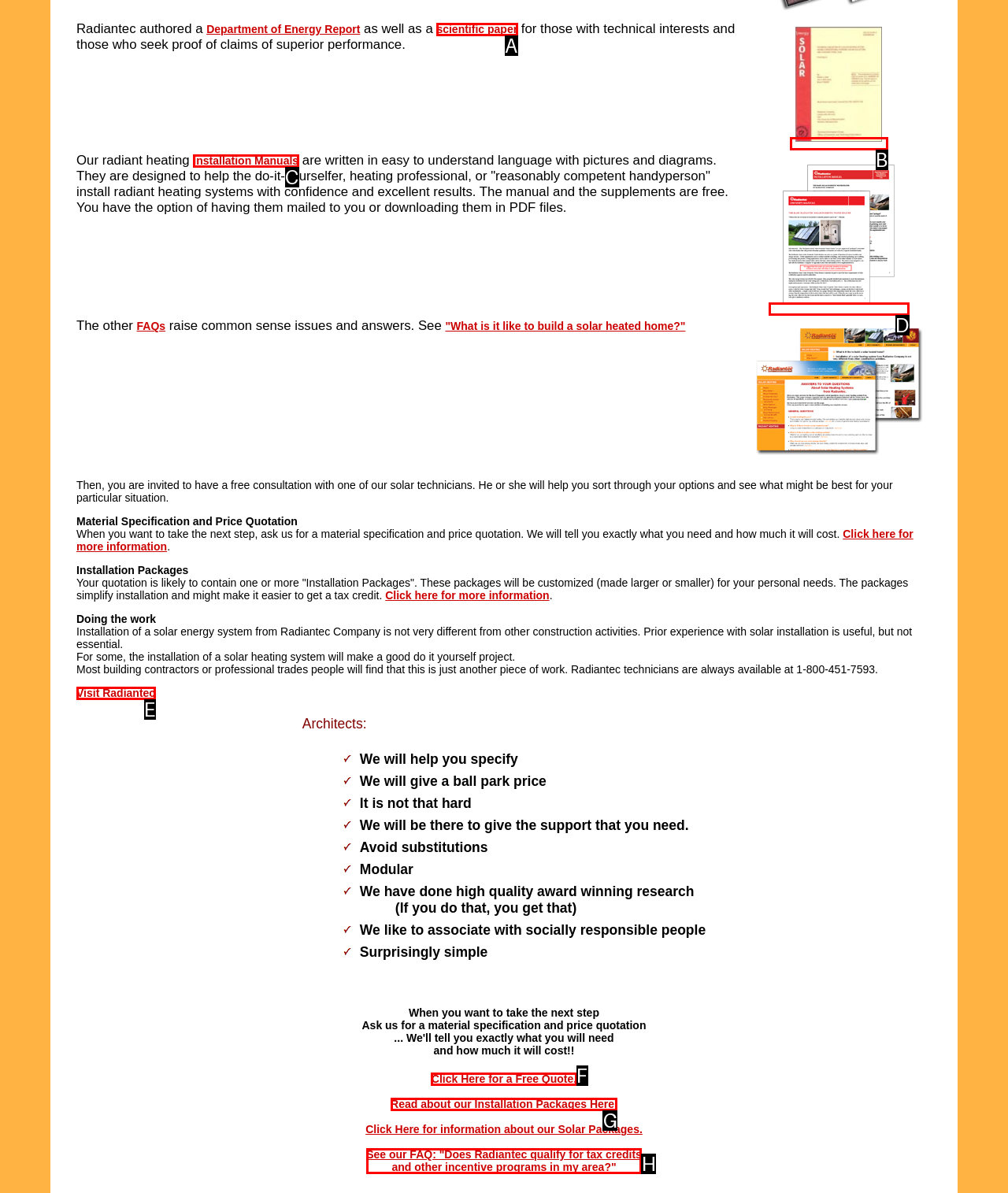Using the element description: Installation Manuals, select the HTML element that matches best. Answer with the letter of your choice.

C